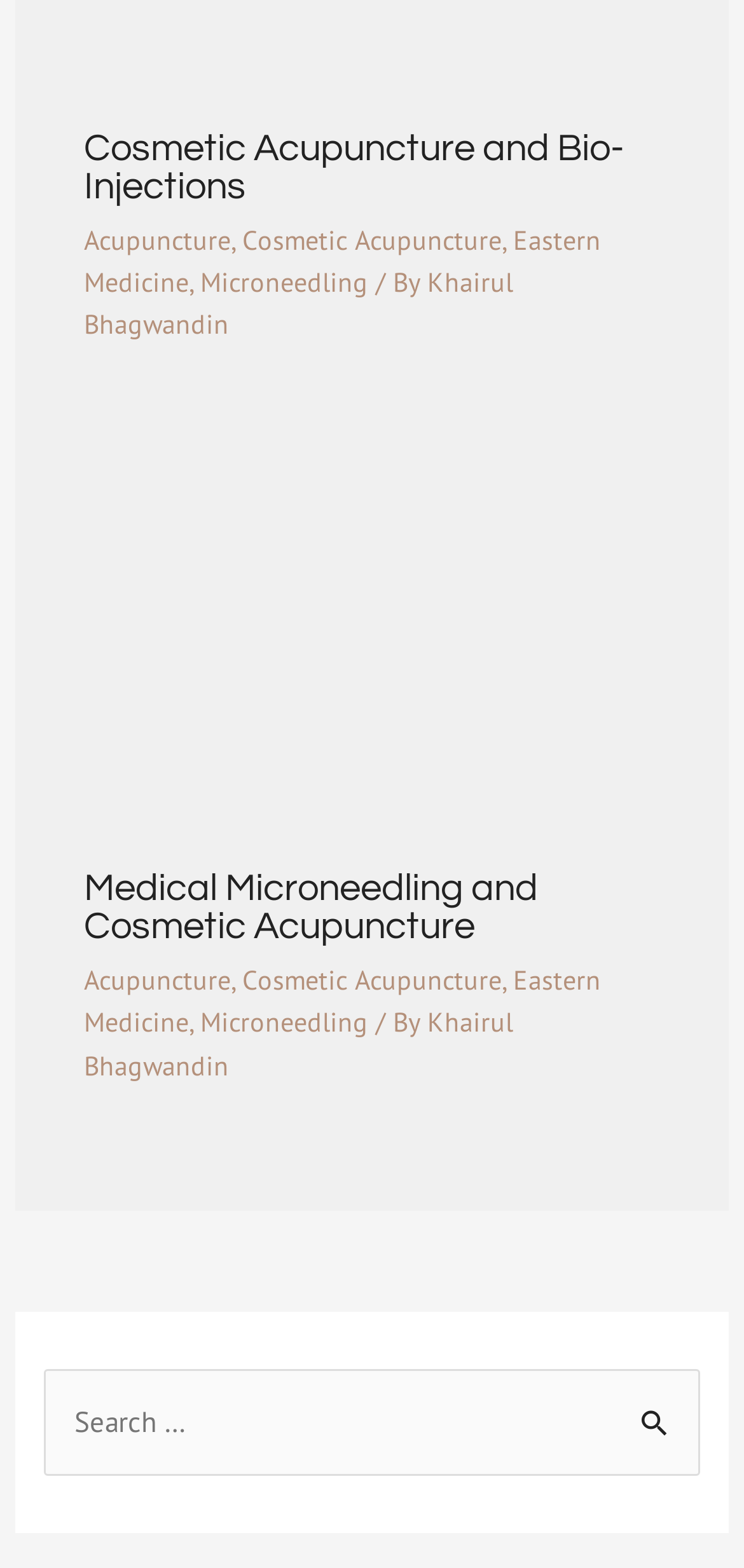Show the bounding box coordinates for the element that needs to be clicked to execute the following instruction: "Click on Cosmetic Acupuncture and Bio-Injections". Provide the coordinates in the form of four float numbers between 0 and 1, i.e., [left, top, right, bottom].

[0.113, 0.082, 0.839, 0.131]